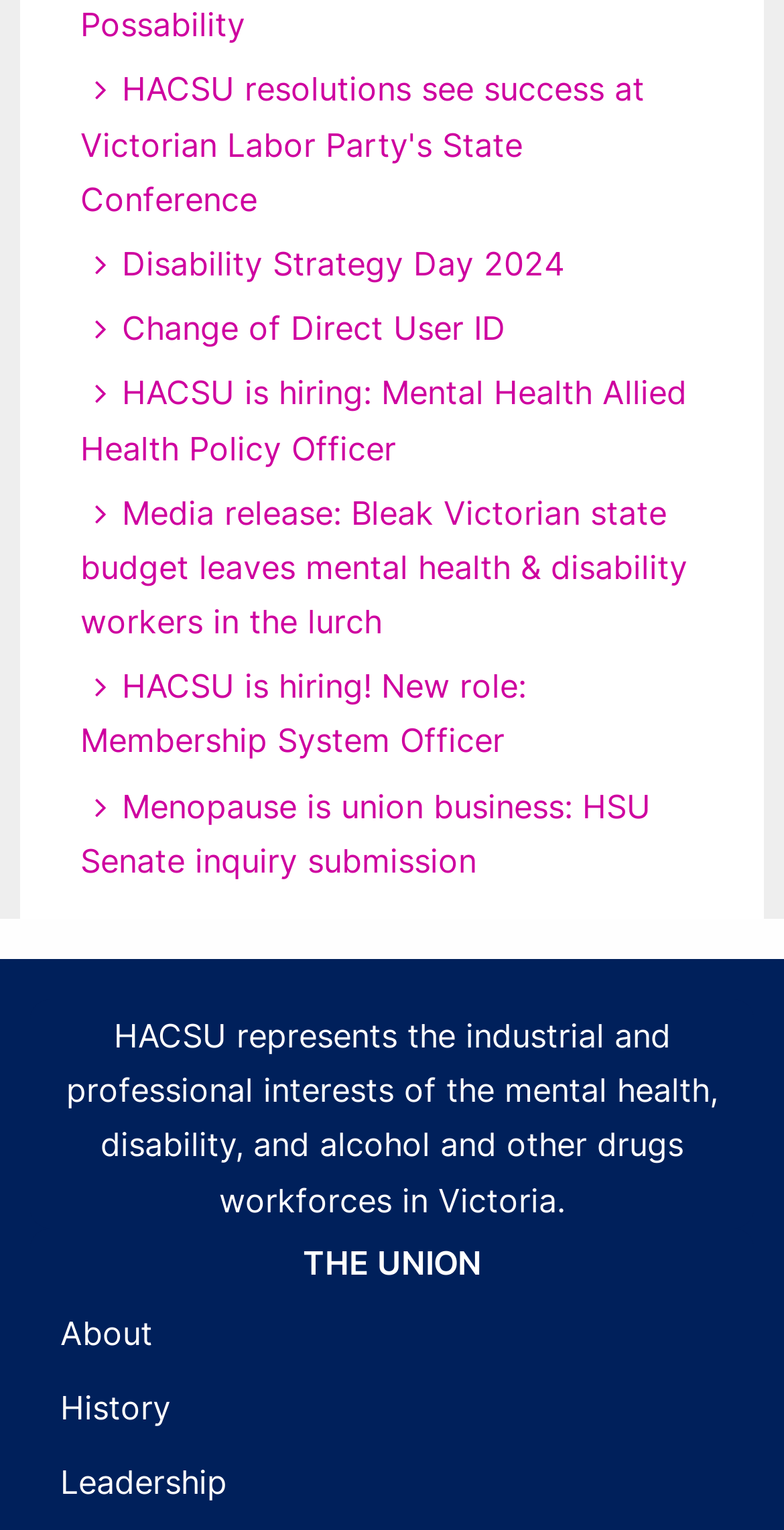Find the bounding box coordinates of the area that needs to be clicked in order to achieve the following instruction: "Read about HACSU resolutions". The coordinates should be specified as four float numbers between 0 and 1, i.e., [left, top, right, bottom].

[0.103, 0.045, 0.822, 0.143]